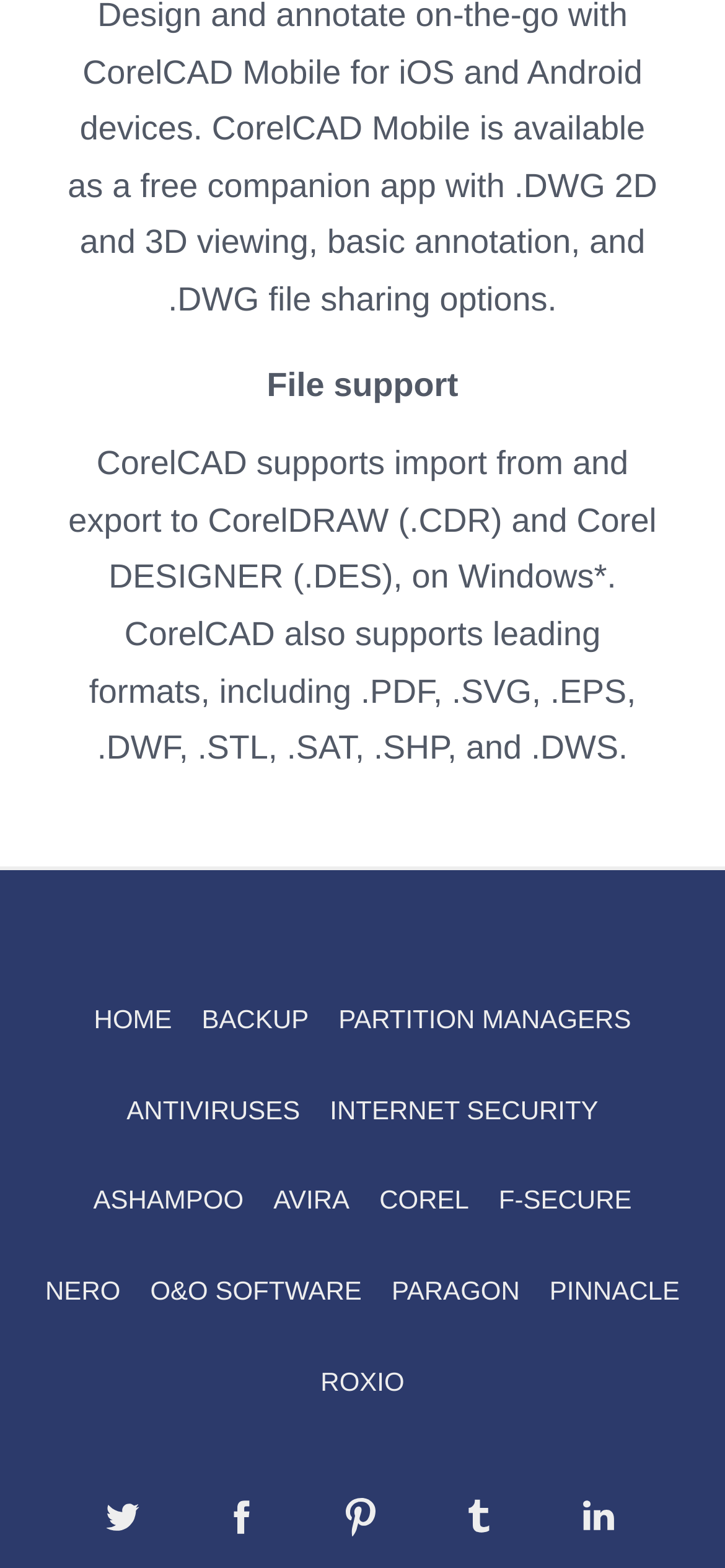What is the last link in the webpage?
Refer to the image and provide a concise answer in one word or phrase.

Get Discount on LinkedIn